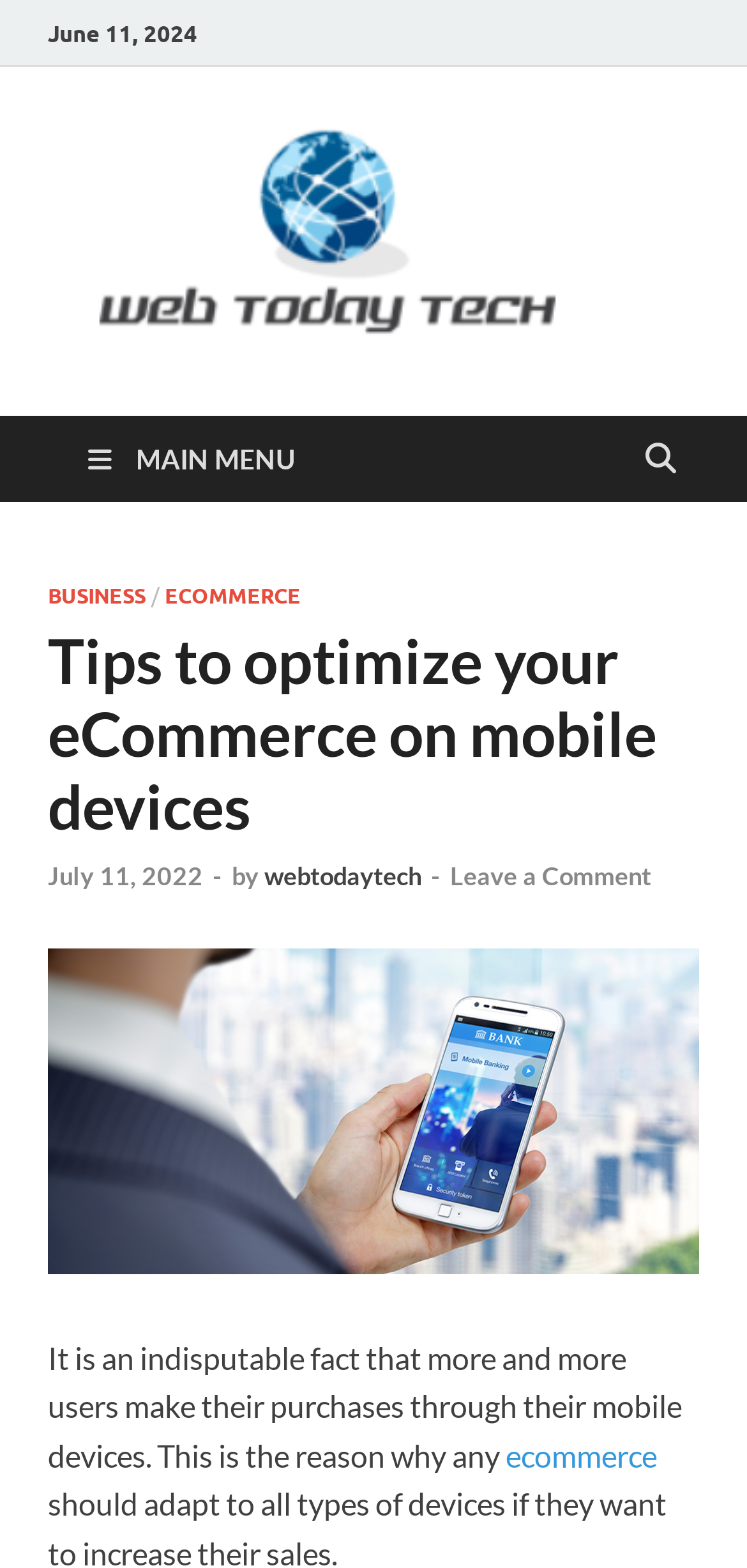Could you locate the bounding box coordinates for the section that should be clicked to accomplish this task: "Leave a Comment".

[0.603, 0.549, 0.872, 0.568]